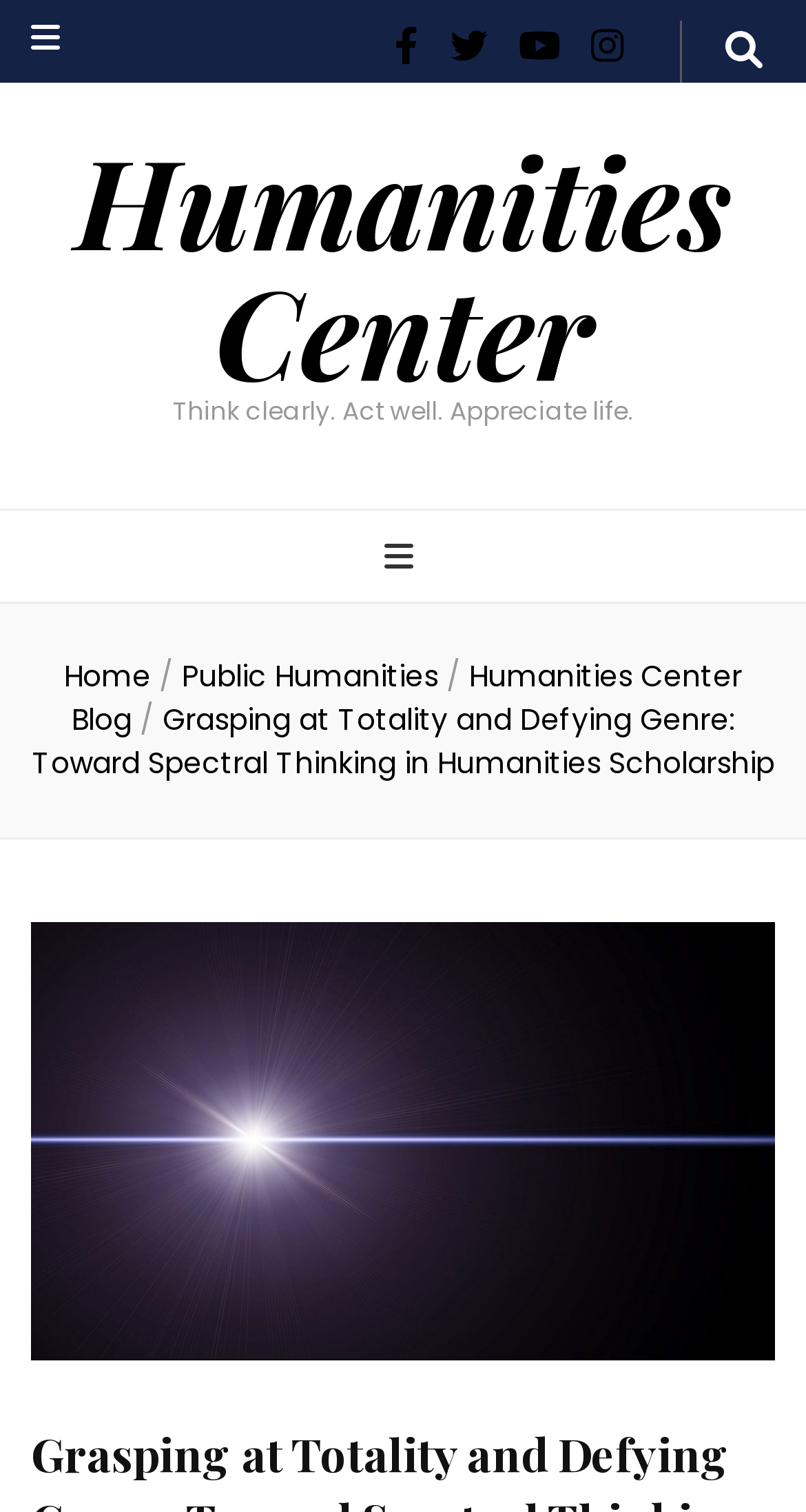What is the purpose of the button with the text 'secondary menu toggle'?
Carefully analyze the image and provide a thorough answer to the question.

I found the answer by looking at the button element with the text 'secondary menu toggle' which has a bounding box coordinate of [0.038, 0.008, 0.074, 0.045]. This suggests that it is a button that toggles the secondary menu.